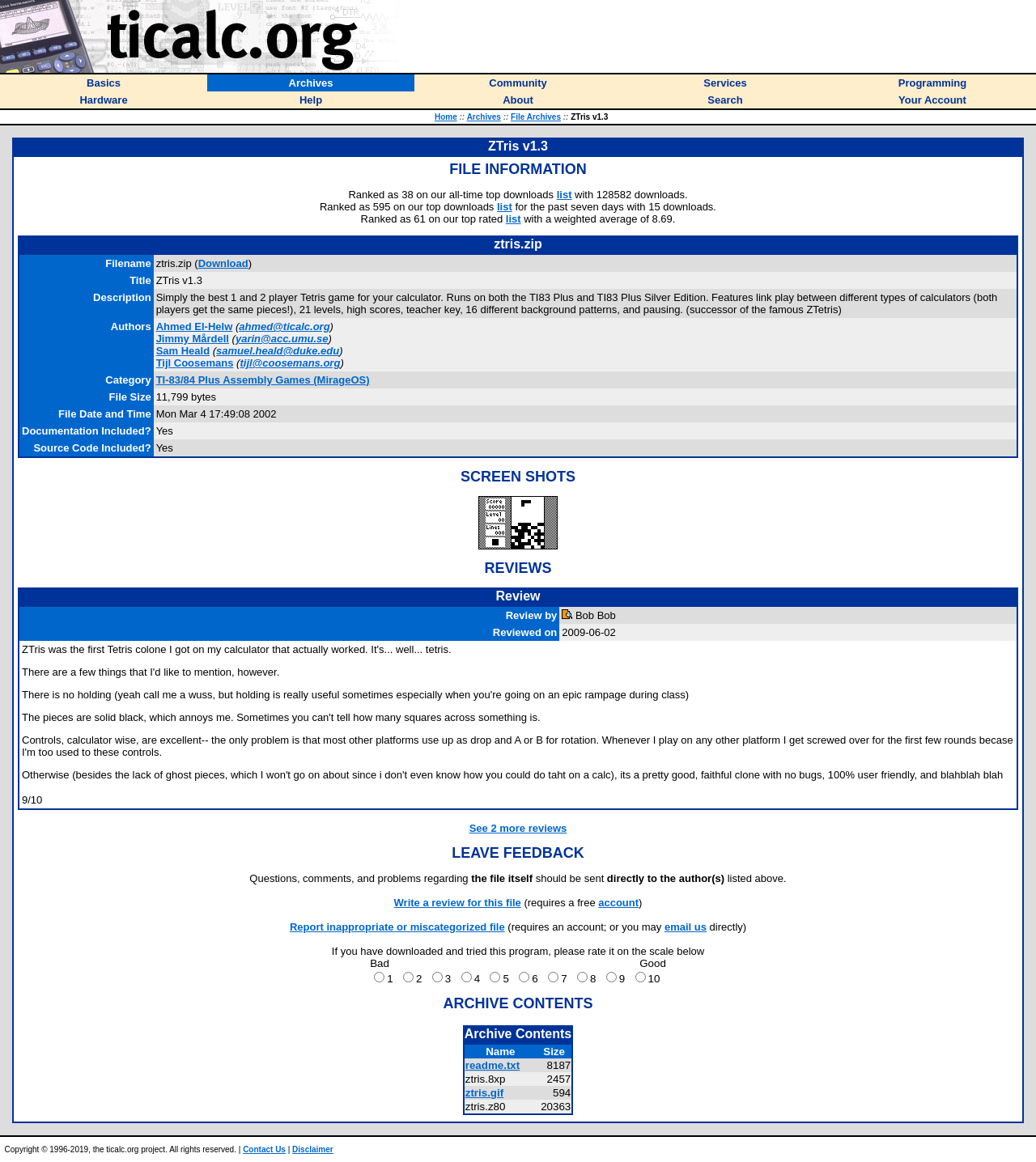How many levels are there in the game?
Answer the question in as much detail as possible.

The number of levels in the game can be found in the description of the file. The description states that the game has '21 levels'.